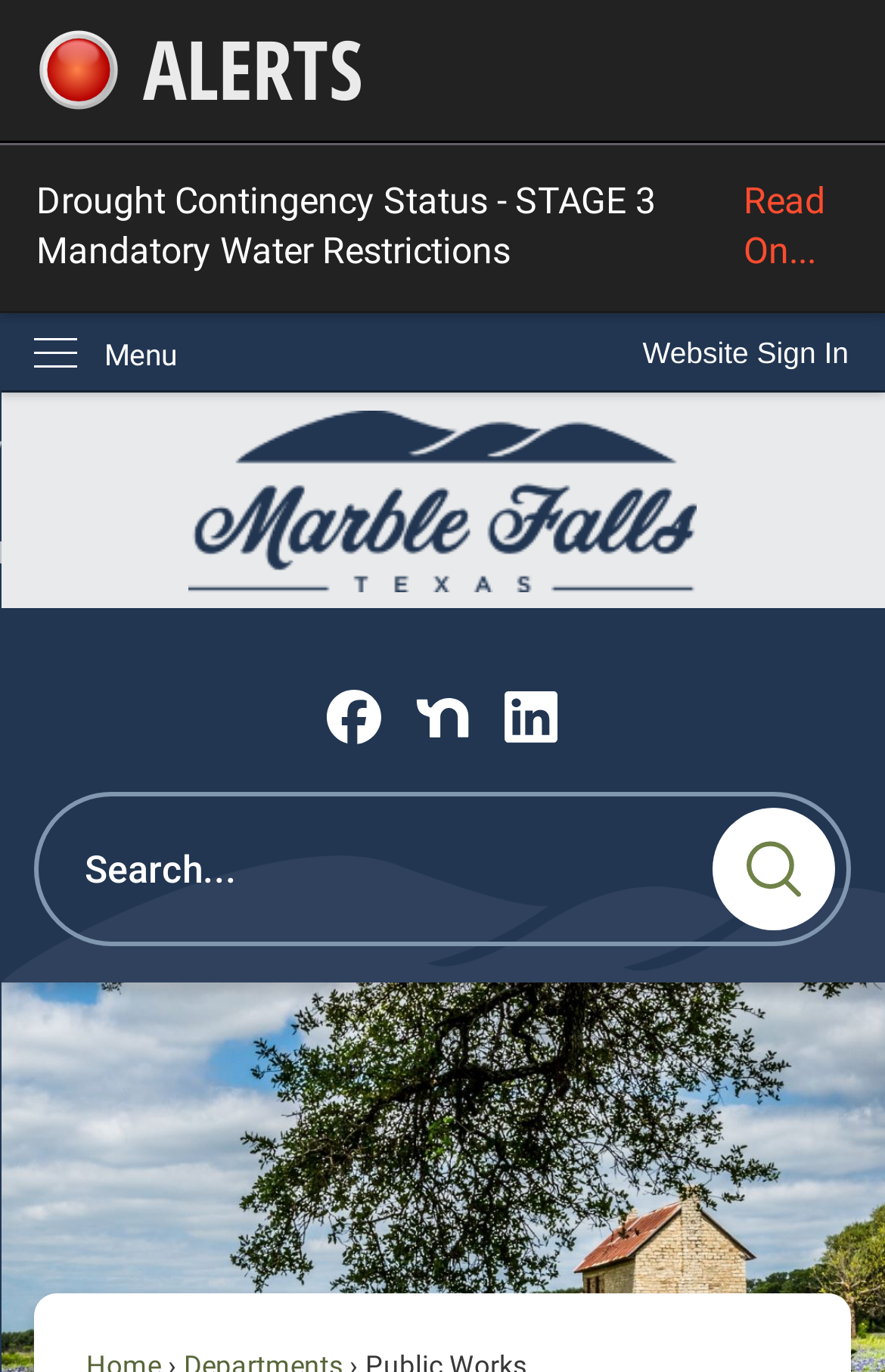How many main navigation links are available? Analyze the screenshot and reply with just one word or a short phrase.

2